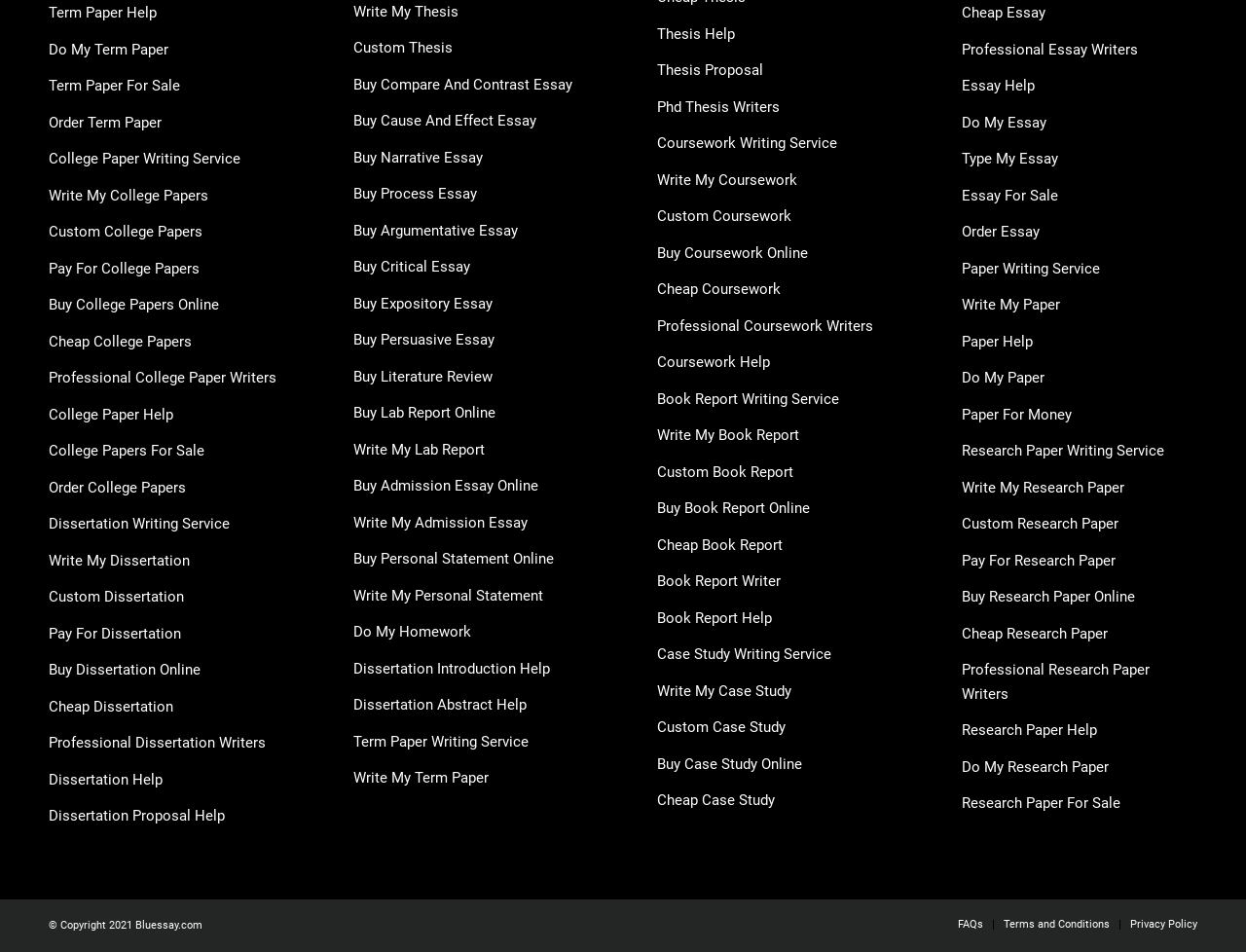Predict the bounding box of the UI element based on this description: "Buy Cause And Effect Essay".

[0.283, 0.118, 0.43, 0.136]